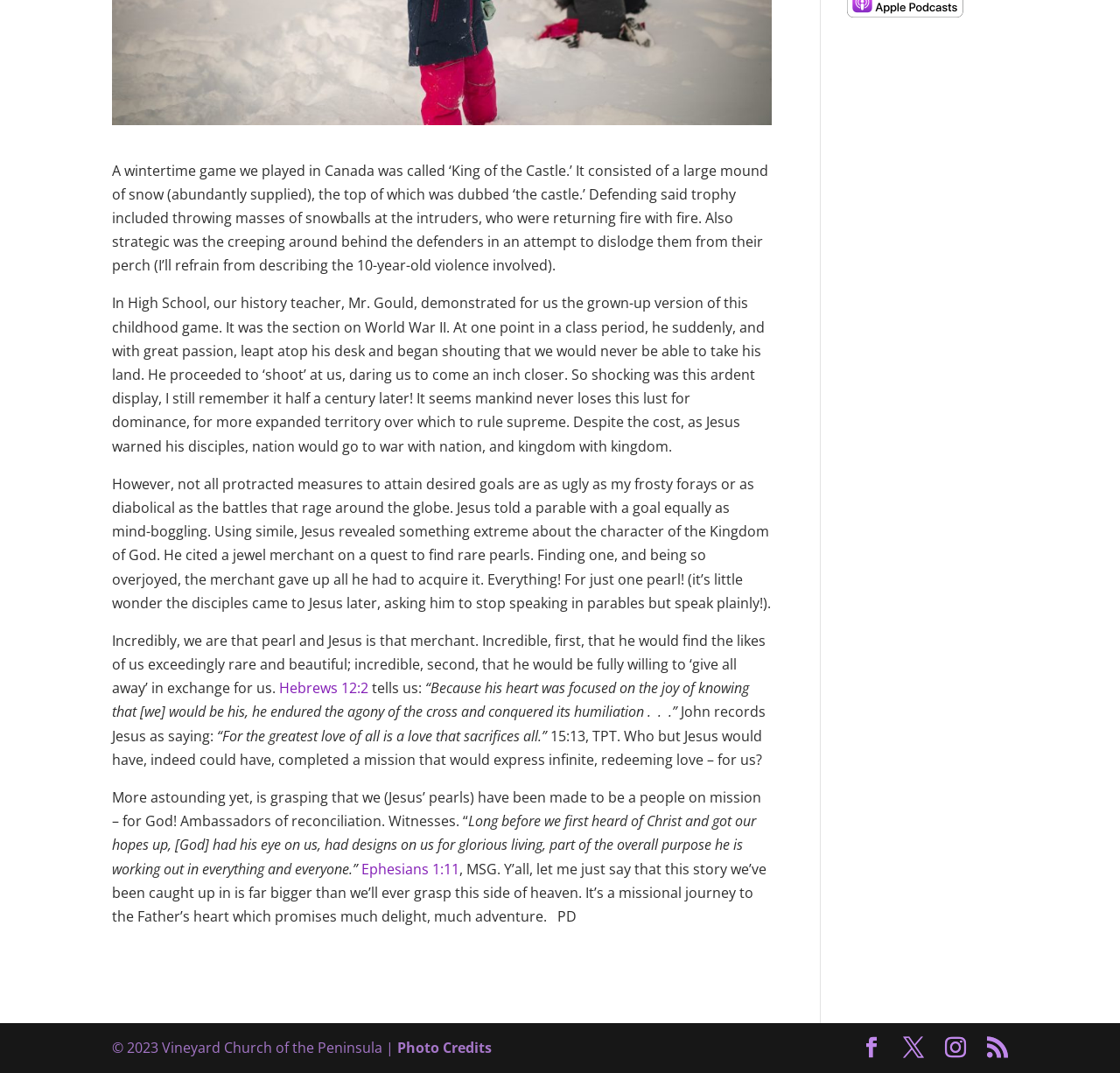Given the element description: "Instagram", predict the bounding box coordinates of the UI element it refers to, using four float numbers between 0 and 1, i.e., [left, top, right, bottom].

[0.844, 0.966, 0.862, 0.988]